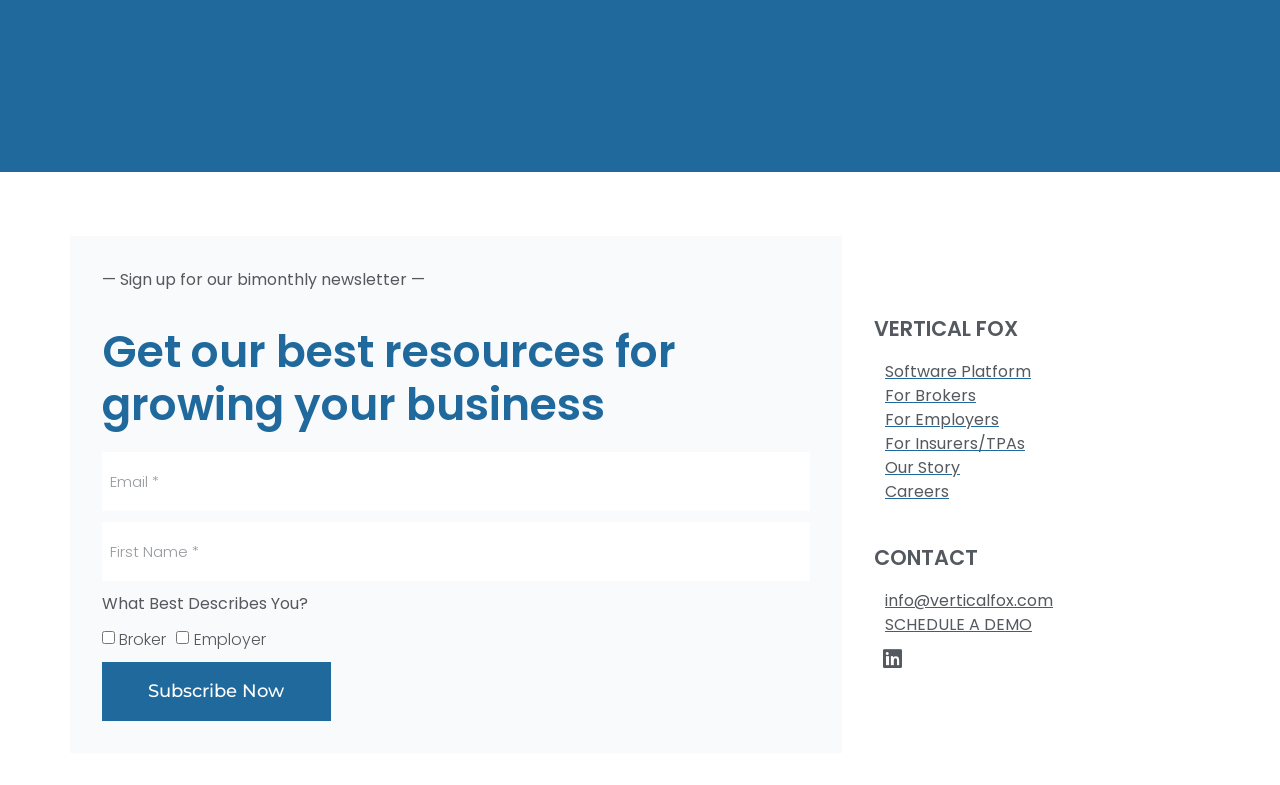Based on the provided description, "SCHEDULE A DEMO", find the bounding box of the corresponding UI element in the screenshot.

[0.691, 0.78, 0.92, 0.811]